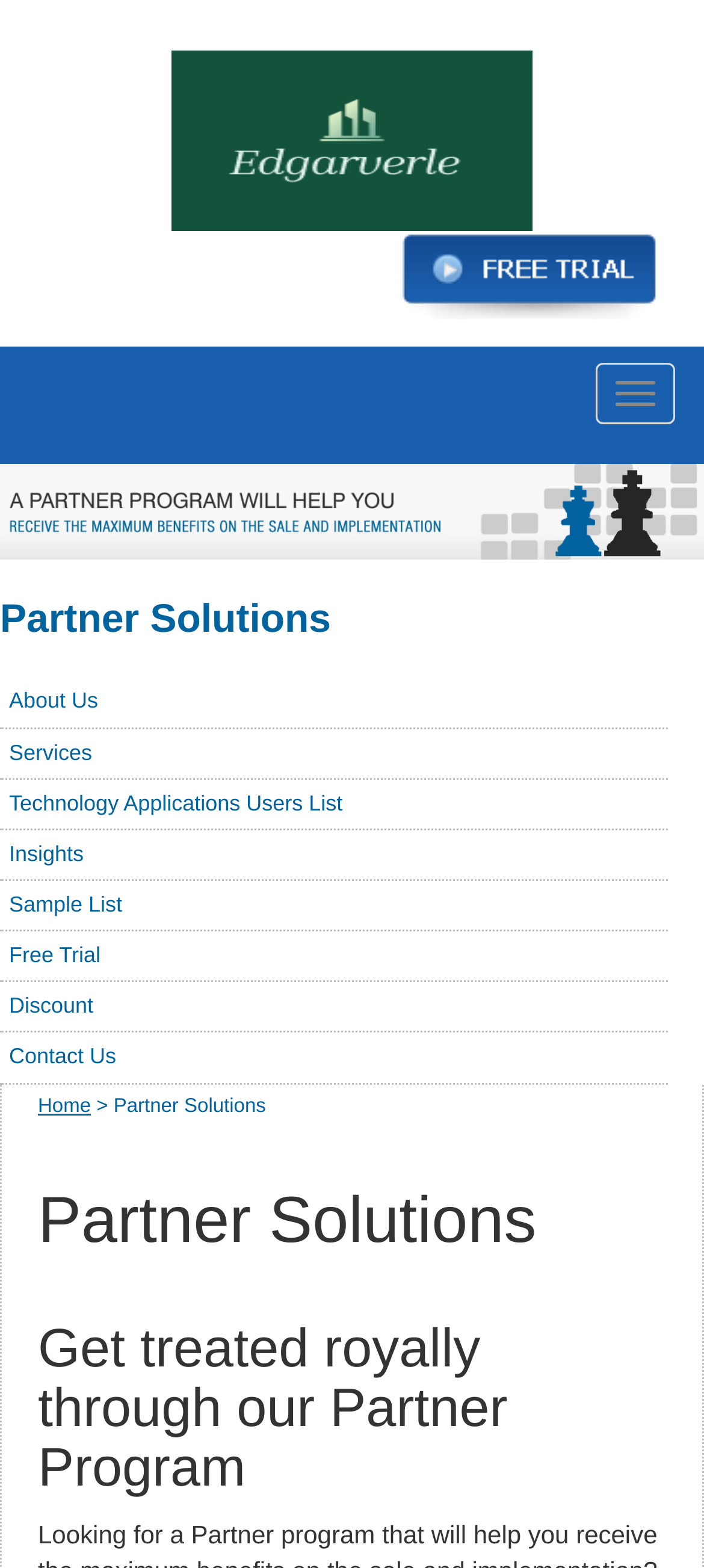Identify the bounding box coordinates of the element that should be clicked to fulfill this task: "Click on the Free Trial link". The coordinates should be provided as four float numbers between 0 and 1, i.e., [left, top, right, bottom].

[0.569, 0.167, 0.936, 0.183]